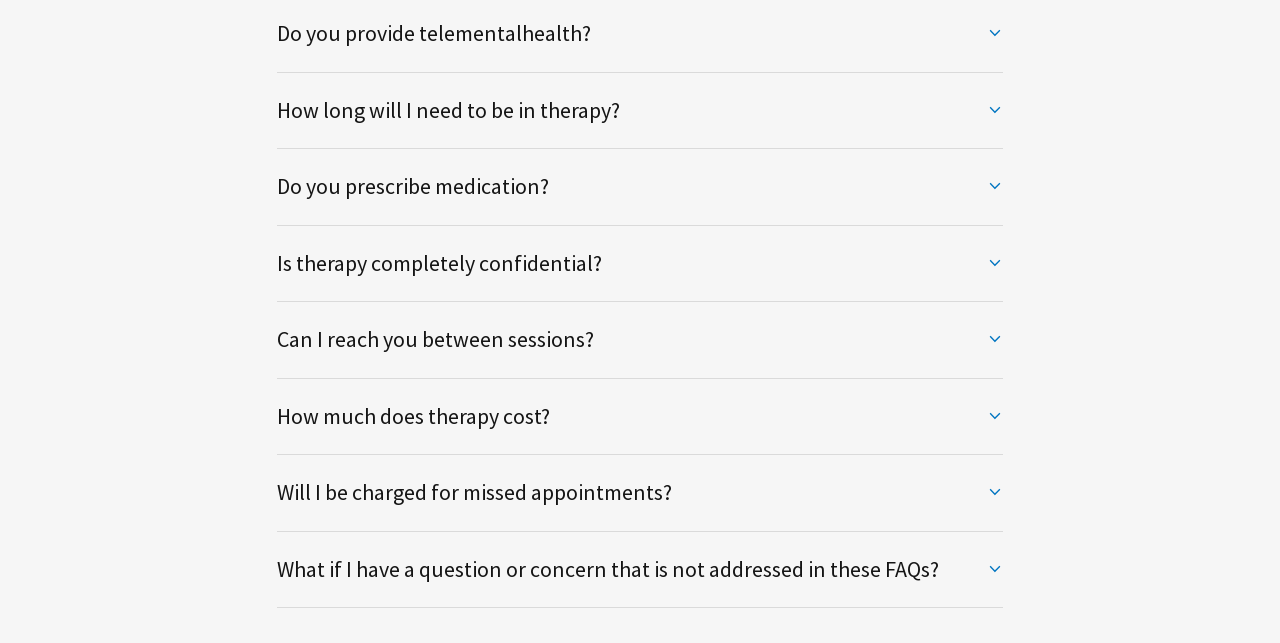Identify the bounding box of the HTML element described here: "How much does therapy cost?". Provide the coordinates as four float numbers between 0 and 1: [left, top, right, bottom].

[0.217, 0.614, 0.783, 0.681]